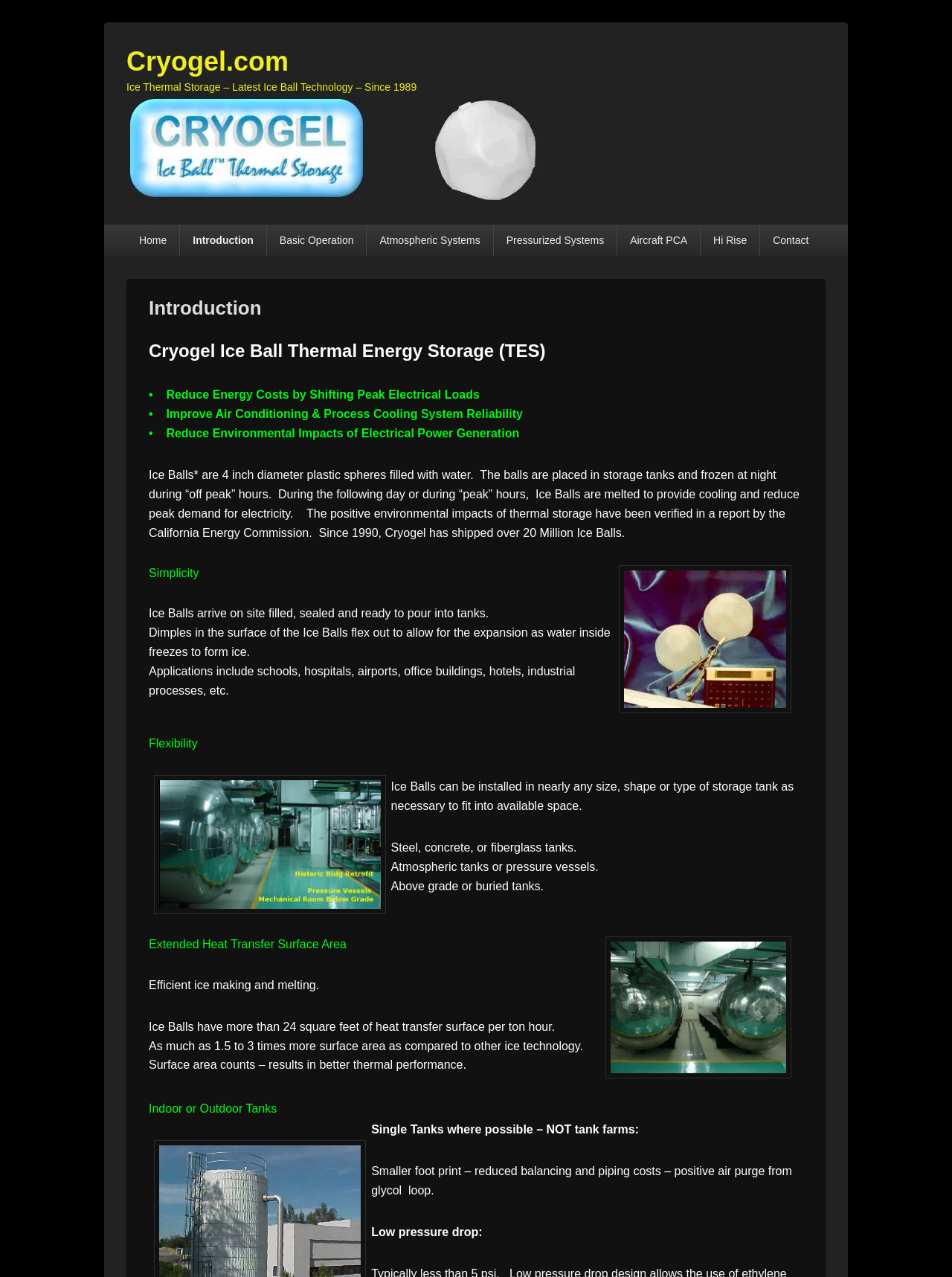Show the bounding box coordinates for the HTML element described as: "alt="Cryogel.com"".

[0.133, 0.15, 0.572, 0.16]